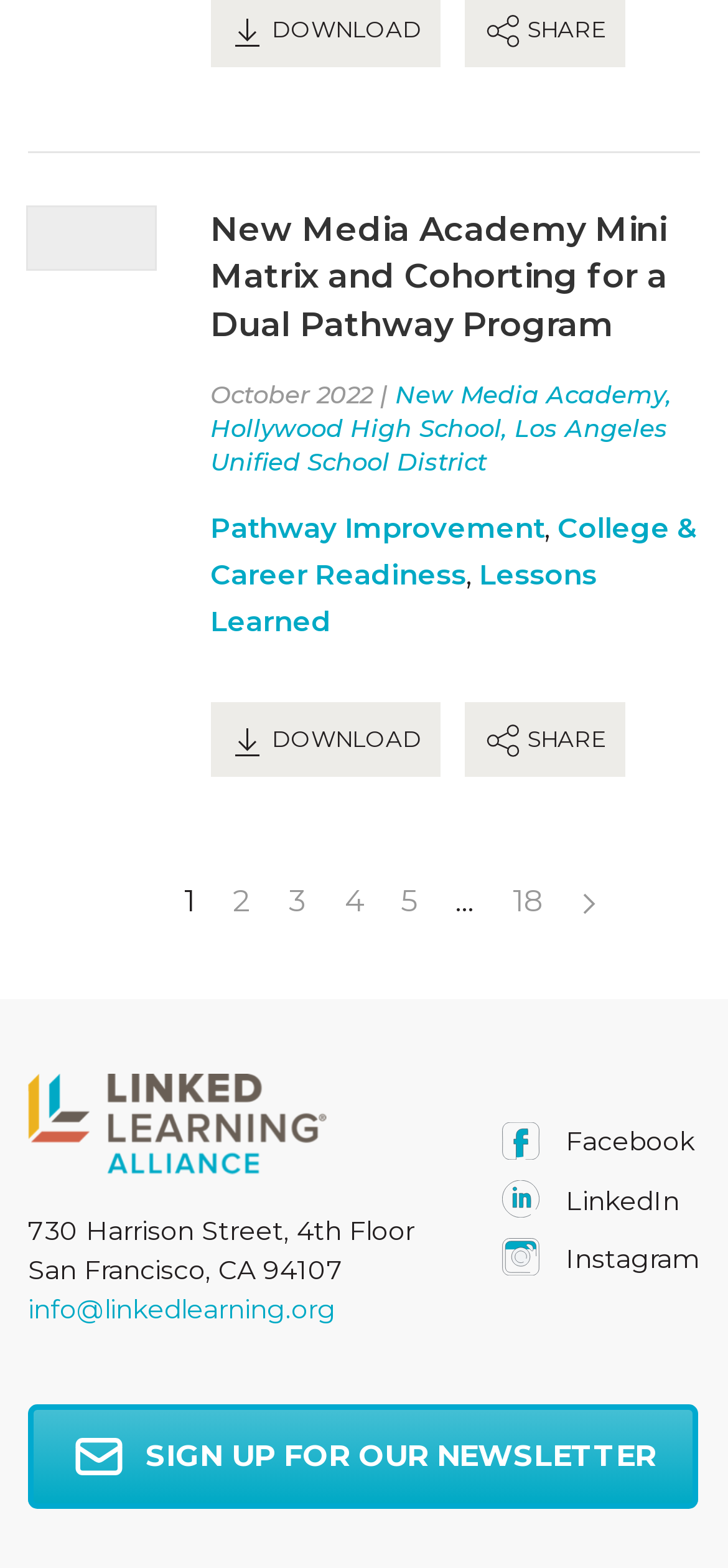Please identify the coordinates of the bounding box that should be clicked to fulfill this instruction: "Download the file".

[0.288, 0.448, 0.604, 0.495]